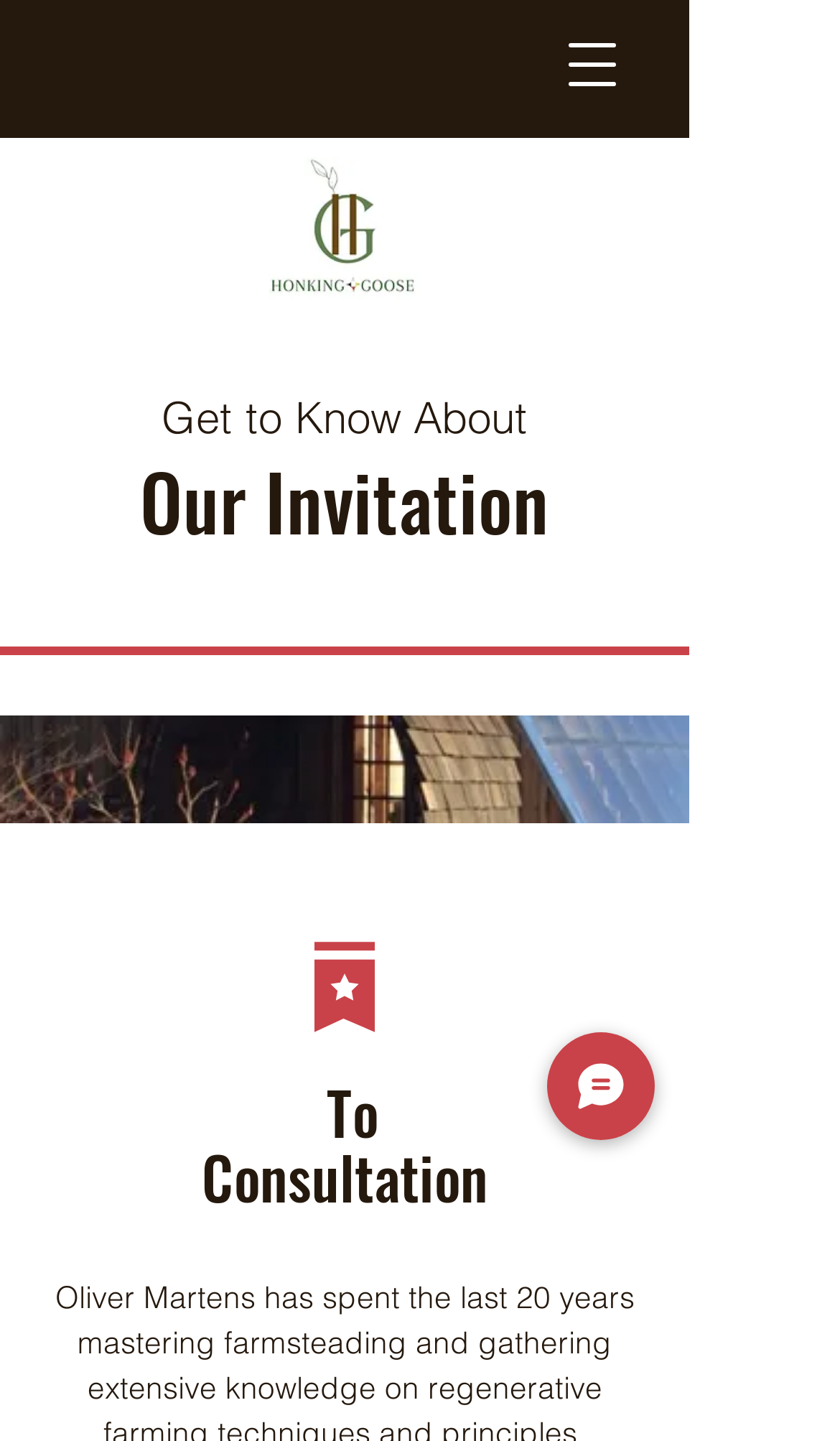Explain the webpage in detail.

The webpage is titled "Our Invitation | Honking Goose Farm" and features a prominent logo of Honking Goose Farm at the top left, taking up about a quarter of the screen. Below the logo, there is a heading that reads "Get to Know About" followed by a subheading "Our Invitation". 

To the right of the logo, there is a navigation menu button labeled "Open navigation menu". 

The main content of the page is divided into two sections. The top section contains an image, taking up about half of the screen width, and the bottom section has a heading that reads "To Consultation". 

At the bottom right corner of the page, there is a "Chat" button accompanied by a small icon.